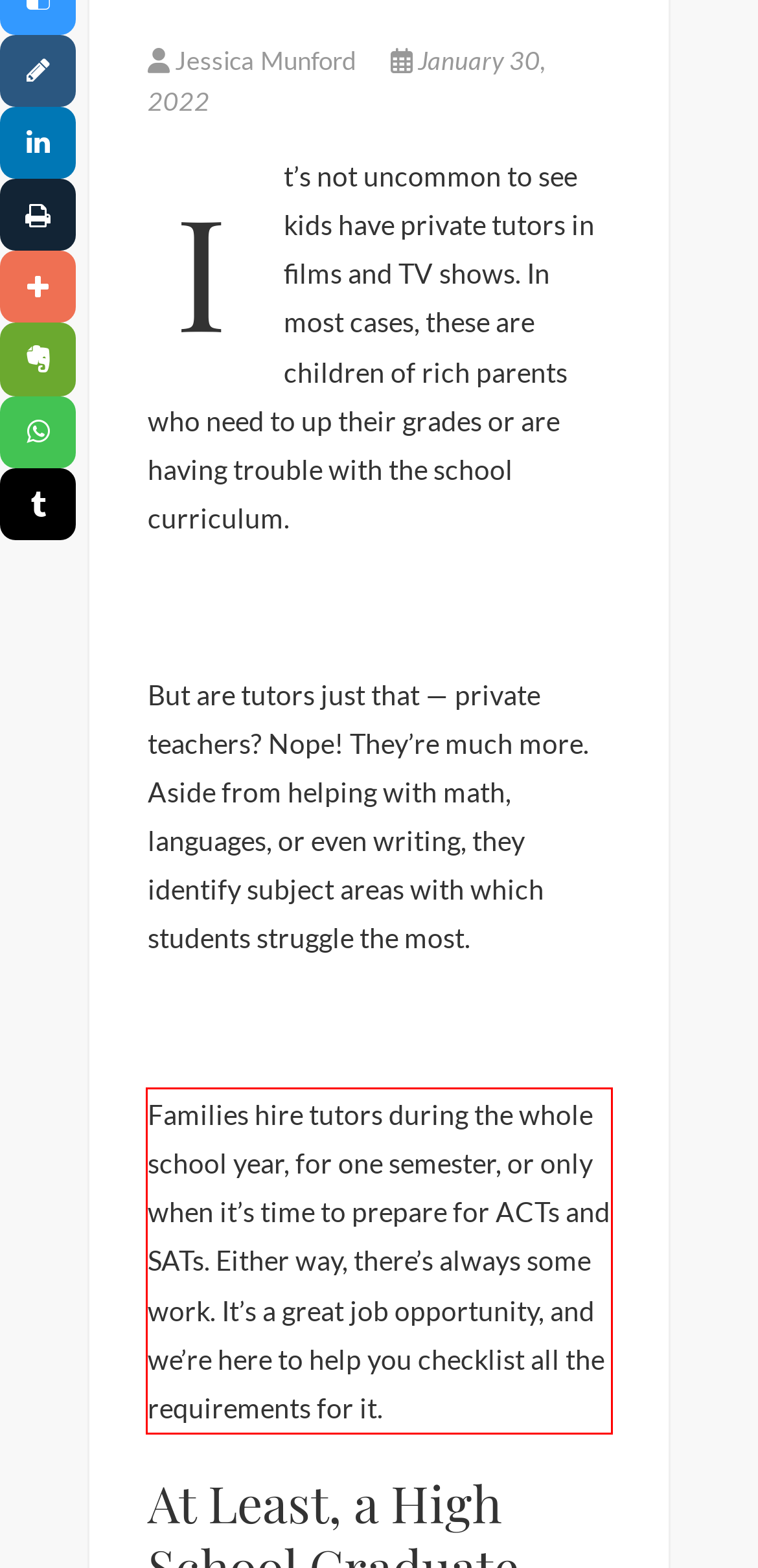Please look at the webpage screenshot and extract the text enclosed by the red bounding box.

Families hire tutors during the whole school year, for one semester, or only when it’s time to prepare for ACTs and SATs. Either way, there’s always some work. It’s a great job opportunity, and we’re here to help you checklist all the requirements for it.